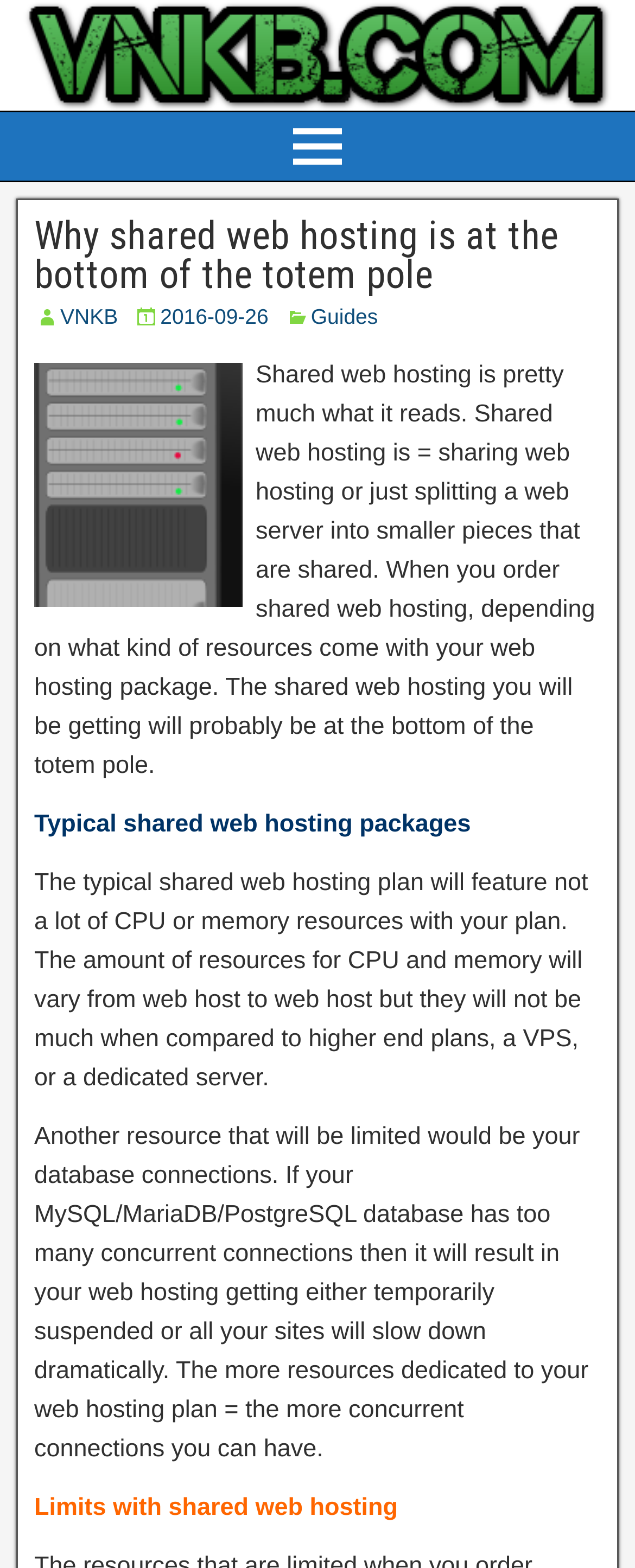What is shared web hosting?
Please give a detailed answer to the question using the information shown in the image.

According to the webpage, shared web hosting is defined as sharing web hosting or just splitting a web server into smaller pieces that are shared. This is mentioned in the StaticText element with the text 'Shared web hosting is pretty much what it reads. Shared web hosting is = sharing web hosting or just splitting a web server into smaller pieces that are shared.'